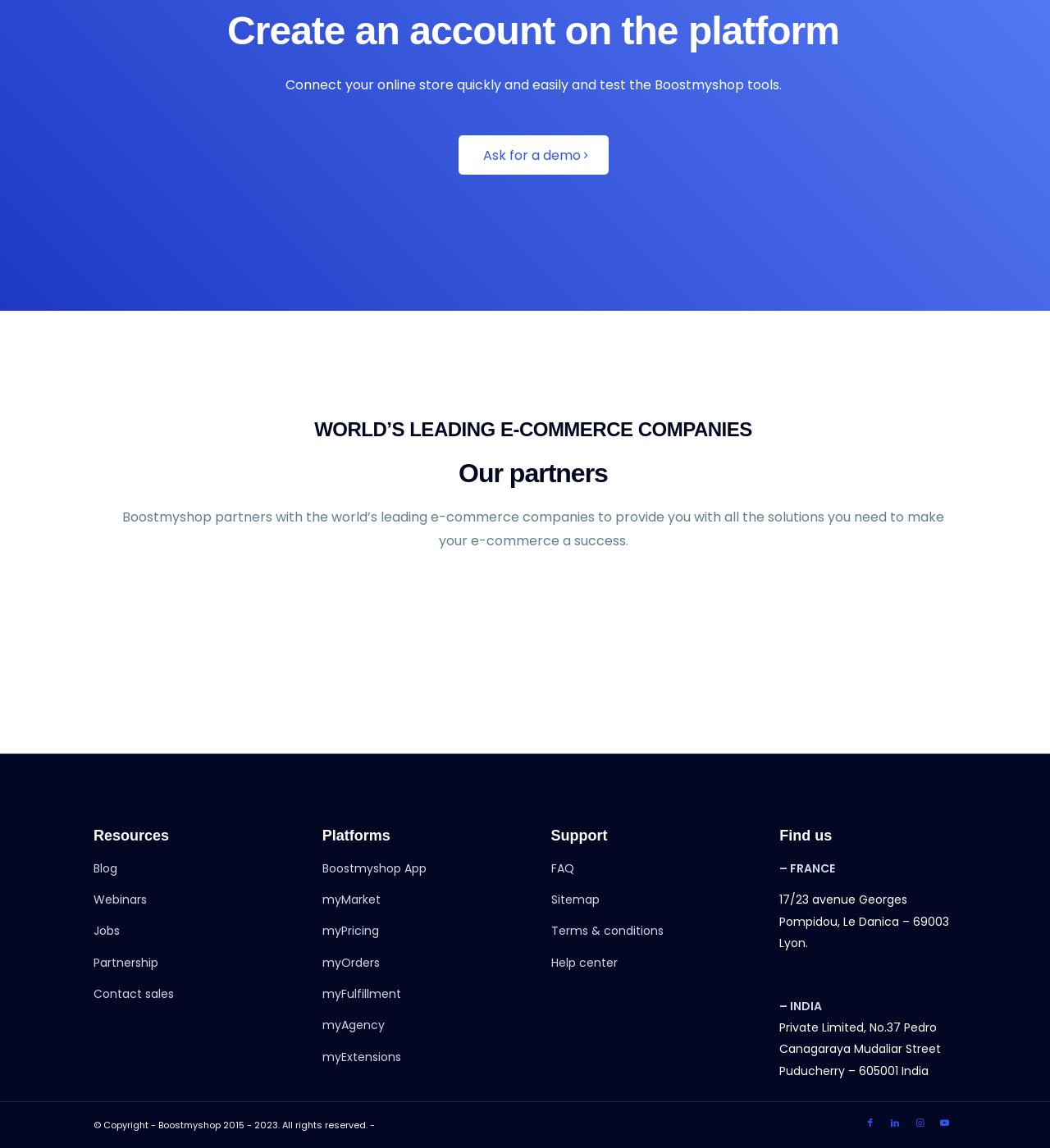Analyze the image and give a detailed response to the question:
What platforms does Boostmyshop offer?

The webpage has a section titled 'Platforms' that lists various links, including 'Boostmyshop App', 'myMarket', 'myPricing', 'myOrders', 'myFulfillment', 'myAgency', and 'myExtensions', indicating that Boostmyshop offers these platforms.